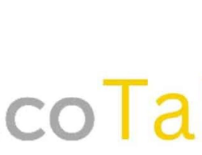Offer a detailed narrative of the scene depicted in the image.

The image features a stylized logo representing "C.Co," with the text predominantly displaying the letters "C.Co" in a creative font. The "C" is emphasized in a gray color, while the second "Co" is depicted in a vibrant yellow hue. The design reflects a modern and professional aesthetic, suitable for branding in the consultancy sector. This logo symbolizes the company's commitment to innovative solutions, particularly in areas like social housing and public sector consultancy, aligning with their recent announcements about team expansions and new appointments.